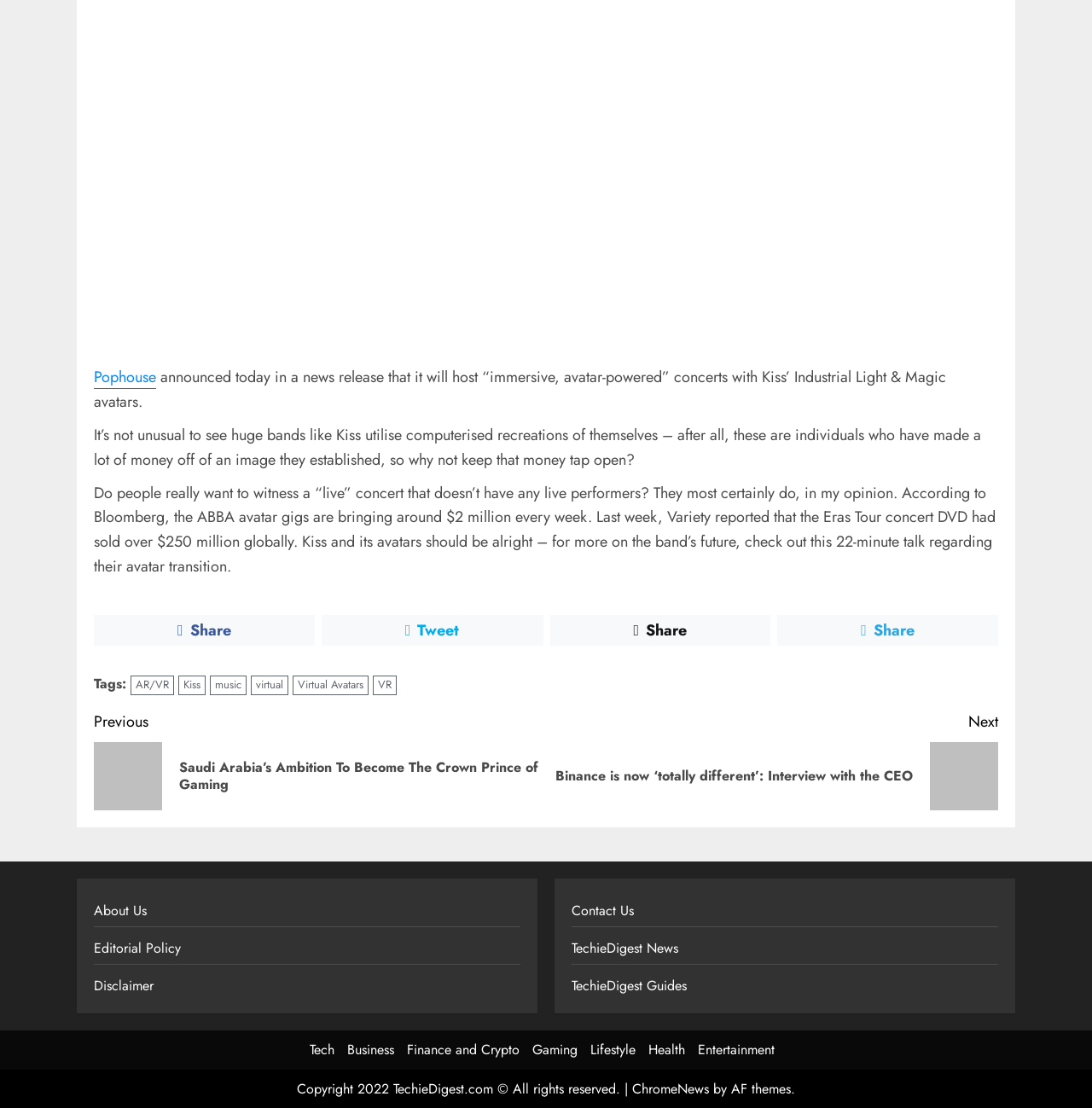Please identify the bounding box coordinates of the clickable area that will fulfill the following instruction: "Explore the 'Gaming' section". The coordinates should be in the format of four float numbers between 0 and 1, i.e., [left, top, right, bottom].

[0.487, 0.939, 0.529, 0.956]